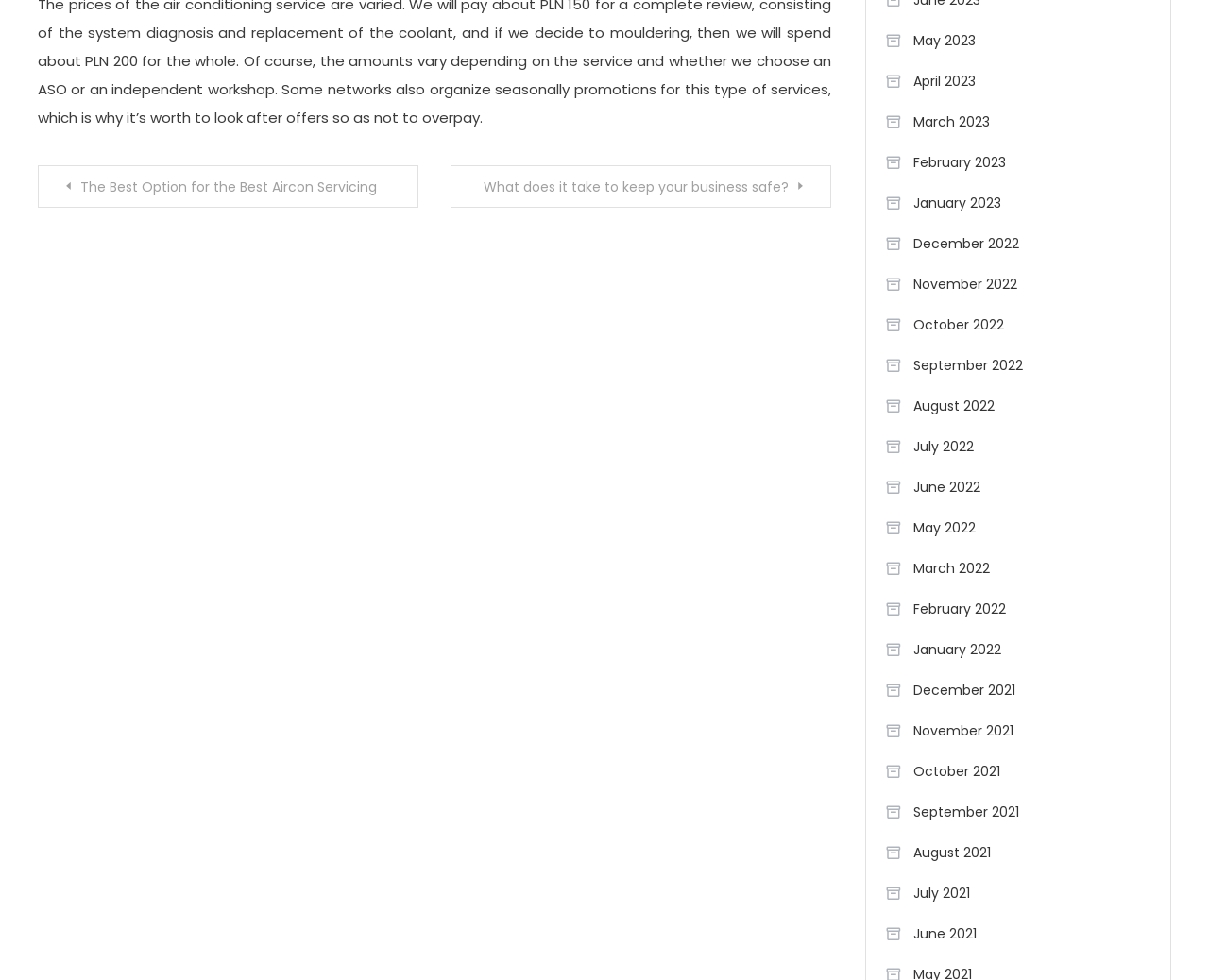Identify the bounding box for the UI element that is described as follows: "February 2022".

[0.732, 0.606, 0.832, 0.637]